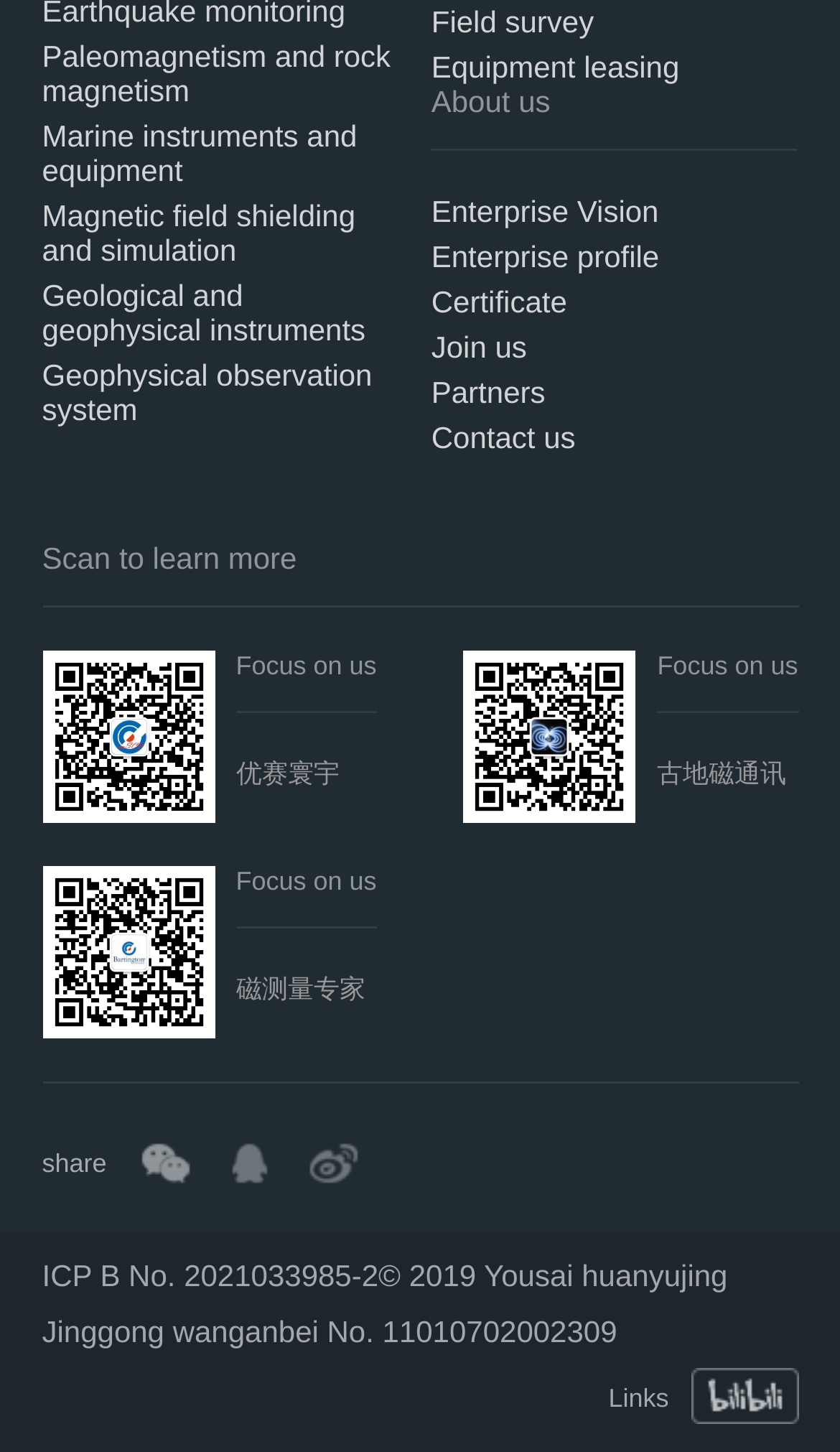Respond to the following question using a concise word or phrase: 
What is the company's name?

优赛寰宇